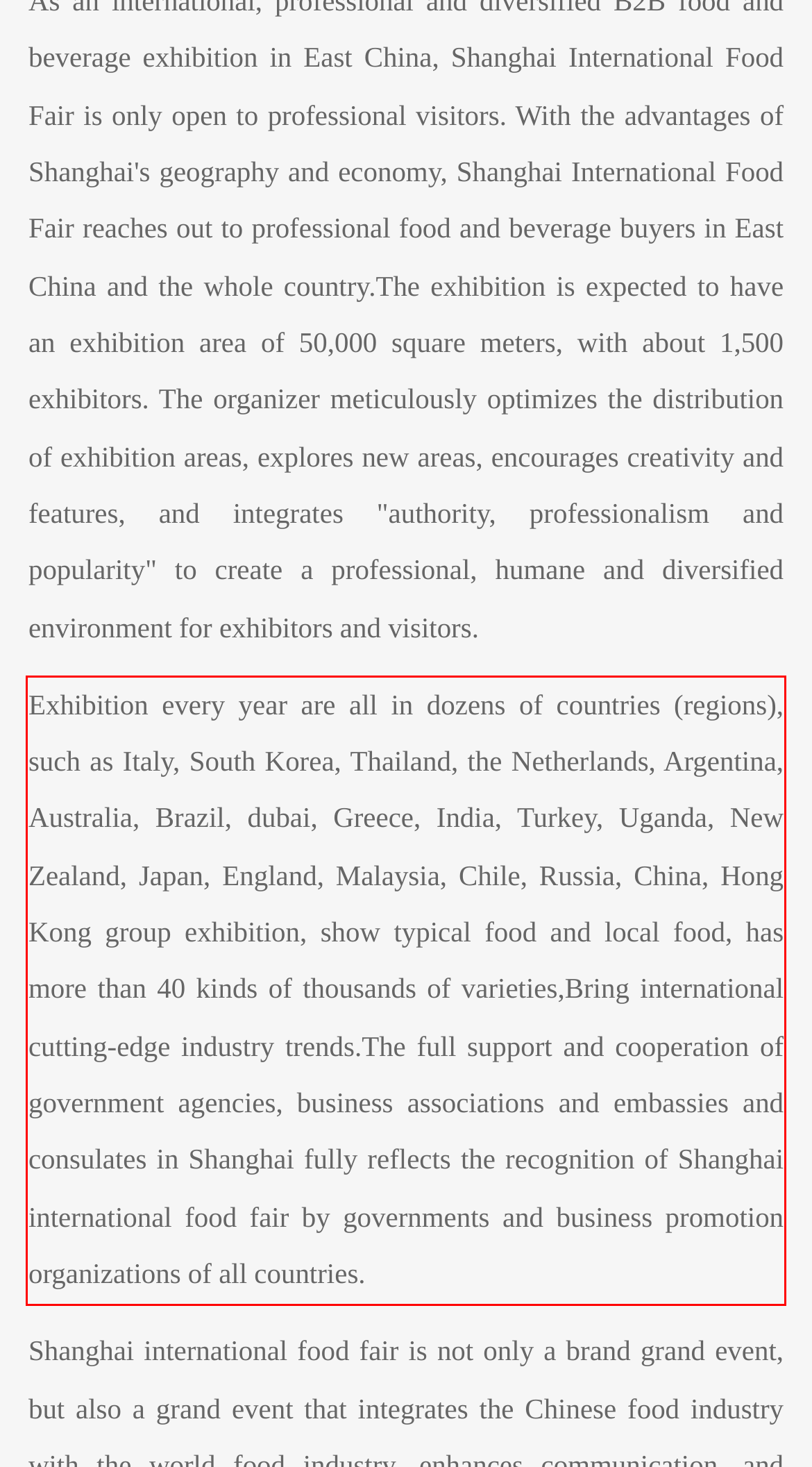Using the webpage screenshot, recognize and capture the text within the red bounding box.

Exhibition every year are all in dozens of countries (regions), such as Italy, South Korea, Thailand, the Netherlands, Argentina, Australia, Brazil, dubai, Greece, India, Turkey, Uganda, New Zealand, Japan, England, Malaysia, Chile, Russia, China, Hong Kong group exhibition, show typical food and local food, has more than 40 kinds of thousands of varieties,Bring international cutting-edge industry trends.The full support and cooperation of government agencies, business associations and embassies and consulates in Shanghai fully reflects the recognition of Shanghai international food fair by governments and business promotion organizations of all countries.